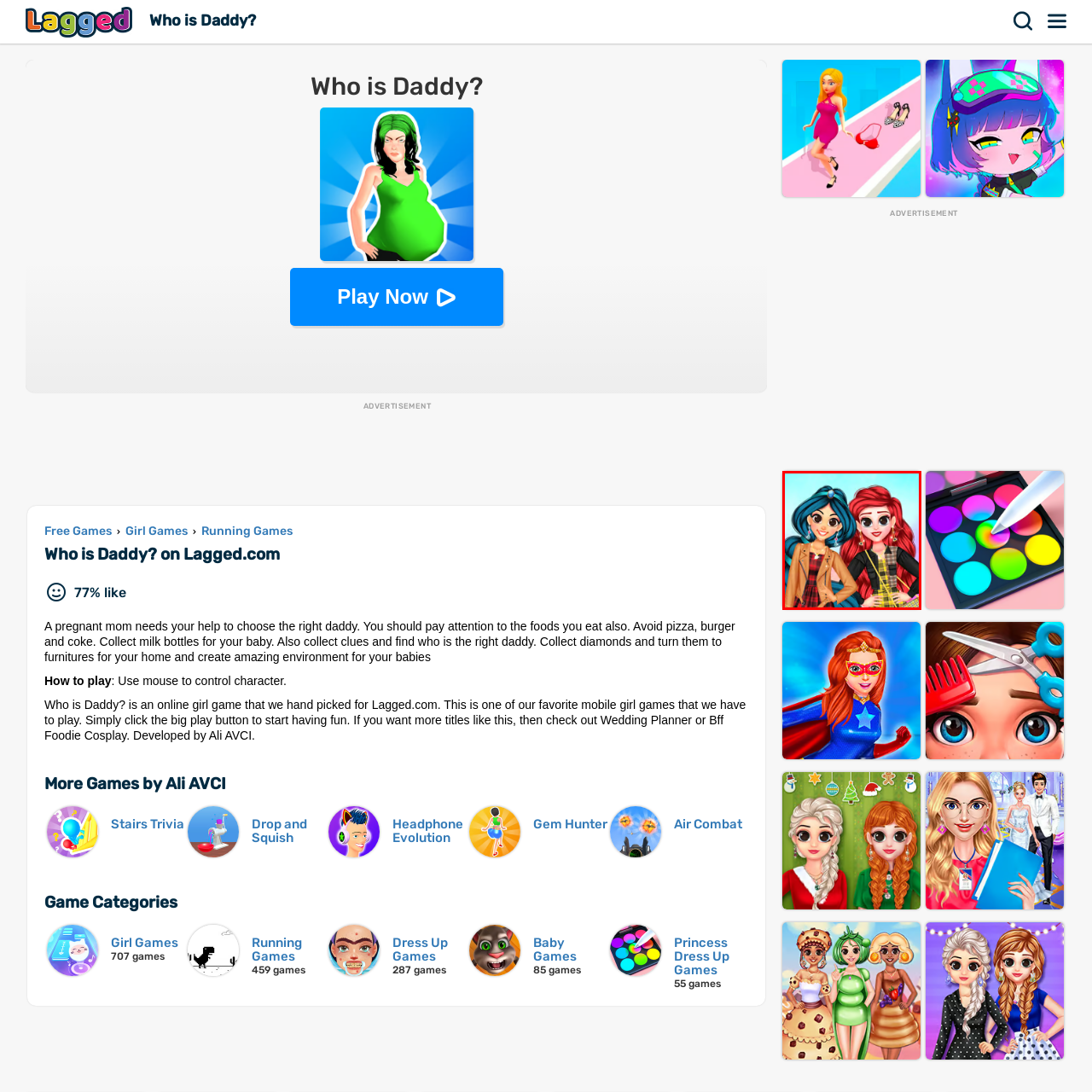Direct your attention to the section outlined in red and answer the following question with a single word or brief phrase: 
What is the dominant color of the background?

Pastel